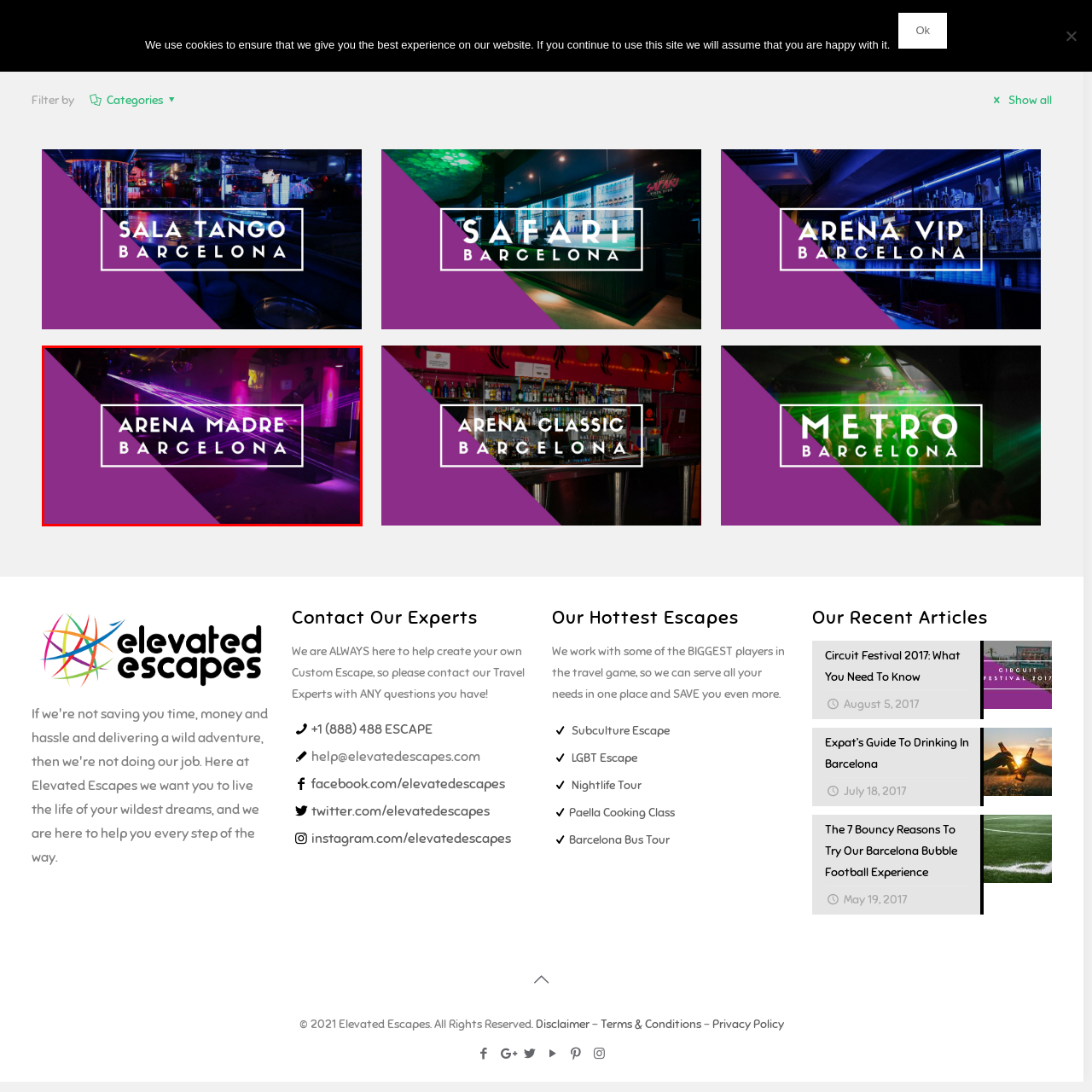Give a detailed description of the image area outlined by the red box.

The image features a vibrant and stylish interior of Arena Madre, a popular gay nightclub in Barcelona. The scene is enhanced with dynamic lighting and colorful laser effects, creating an energetic atmosphere typical of nightlife destinations. Prominent in the foreground is the club's name, "ARENA MADRE," displayed in a bold, modern font against a contrasting background. This visually striking setting suggests a lively night filled with music, dancing, and socializing, appealing to those looking for a memorable party experience in the heart of Barcelona's gay scene. Arena Madre is known for its welcoming vibe and is especially popular even on weeknights, making it a key highlight for locals and visitors alike.